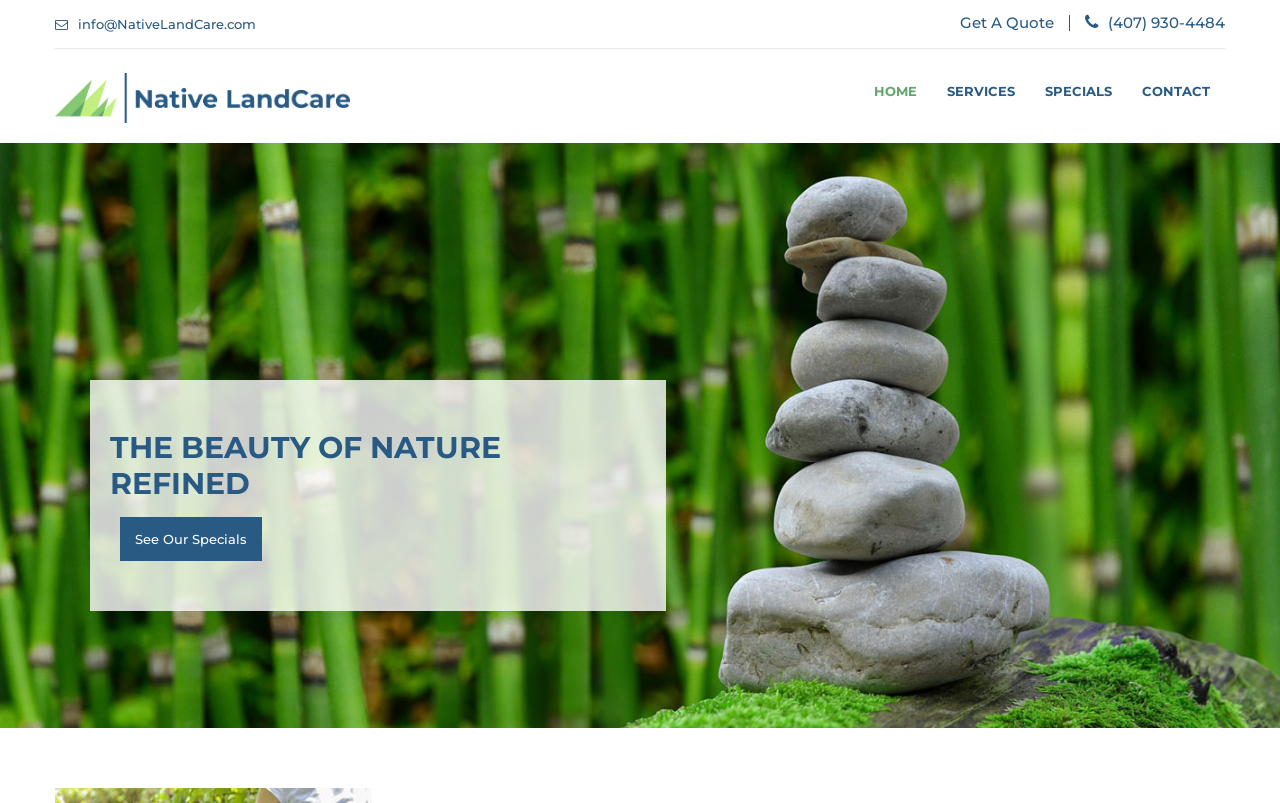What is the phone number of Native LandCare?
Could you give a comprehensive explanation in response to this question?

I found the phone number by looking at the static text element with the bounding box coordinates [0.866, 0.016, 0.957, 0.04], which contains the phone number '(407) 930-4484'.